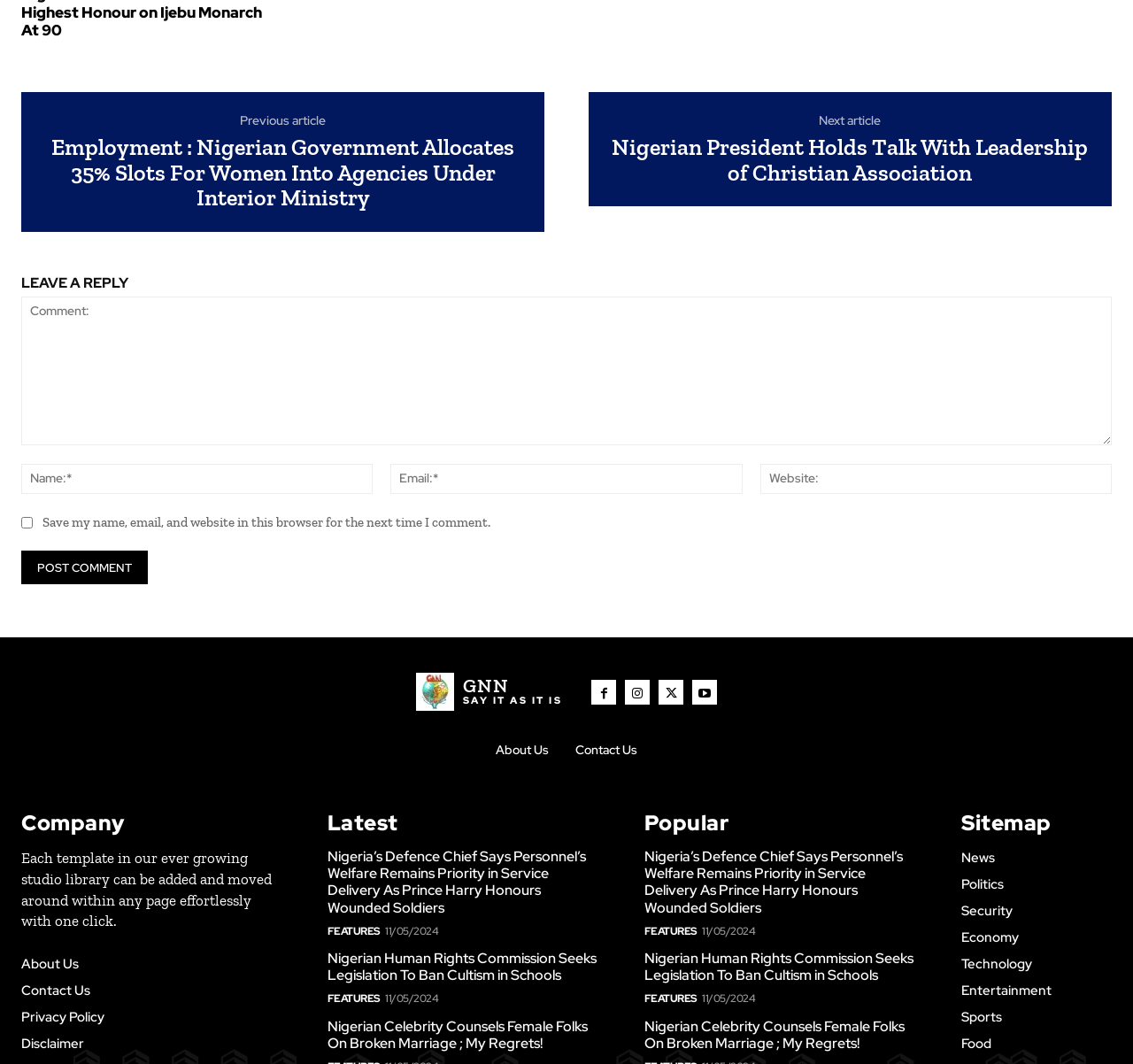Locate the bounding box coordinates of the region to be clicked to comply with the following instruction: "Enter your name in the 'Name:*' field". The coordinates must be four float numbers between 0 and 1, in the form [left, top, right, bottom].

[0.019, 0.436, 0.329, 0.464]